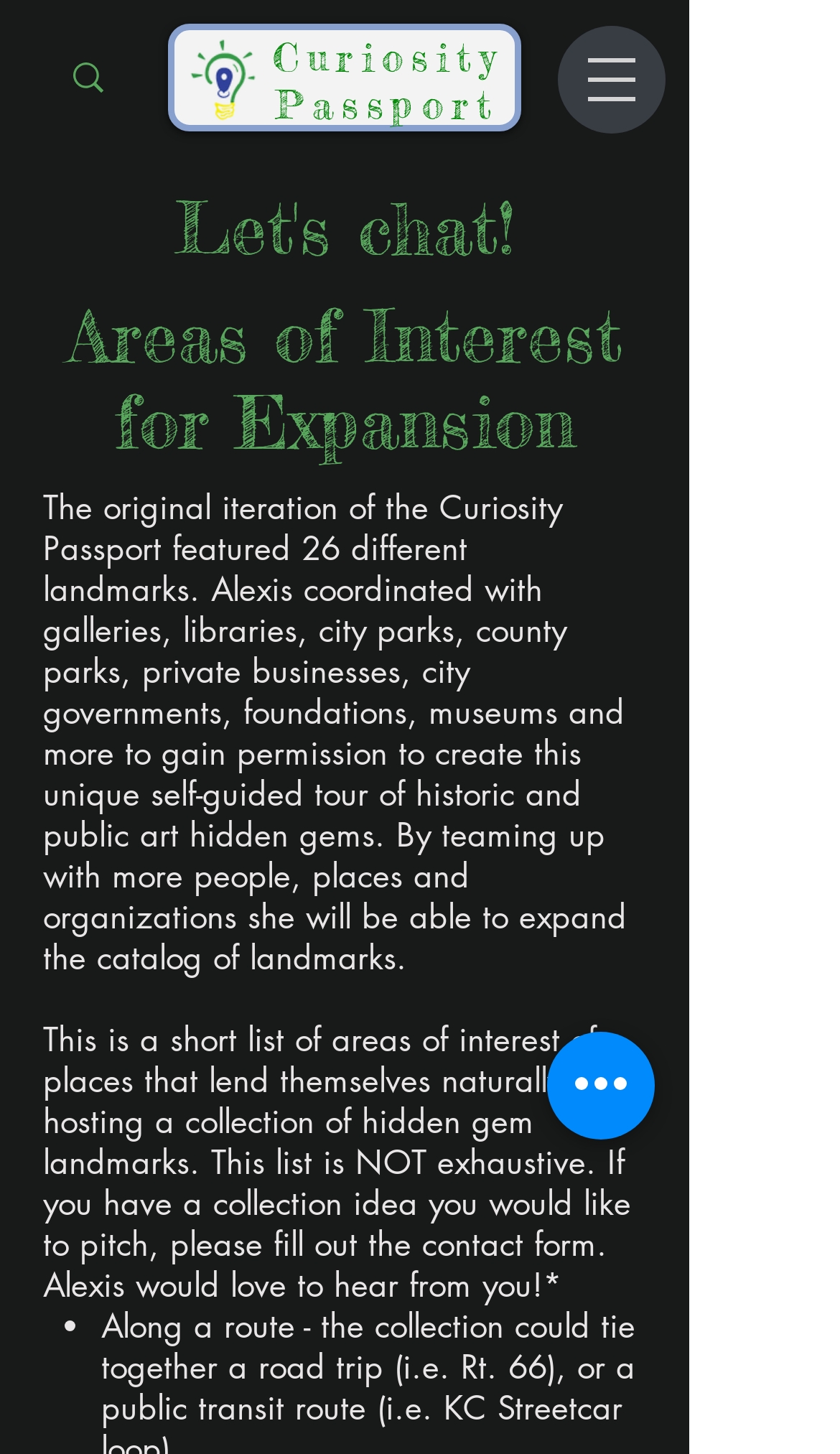Give a short answer using one word or phrase for the question:
What is the purpose of the contact form?

To pitch collection ideas